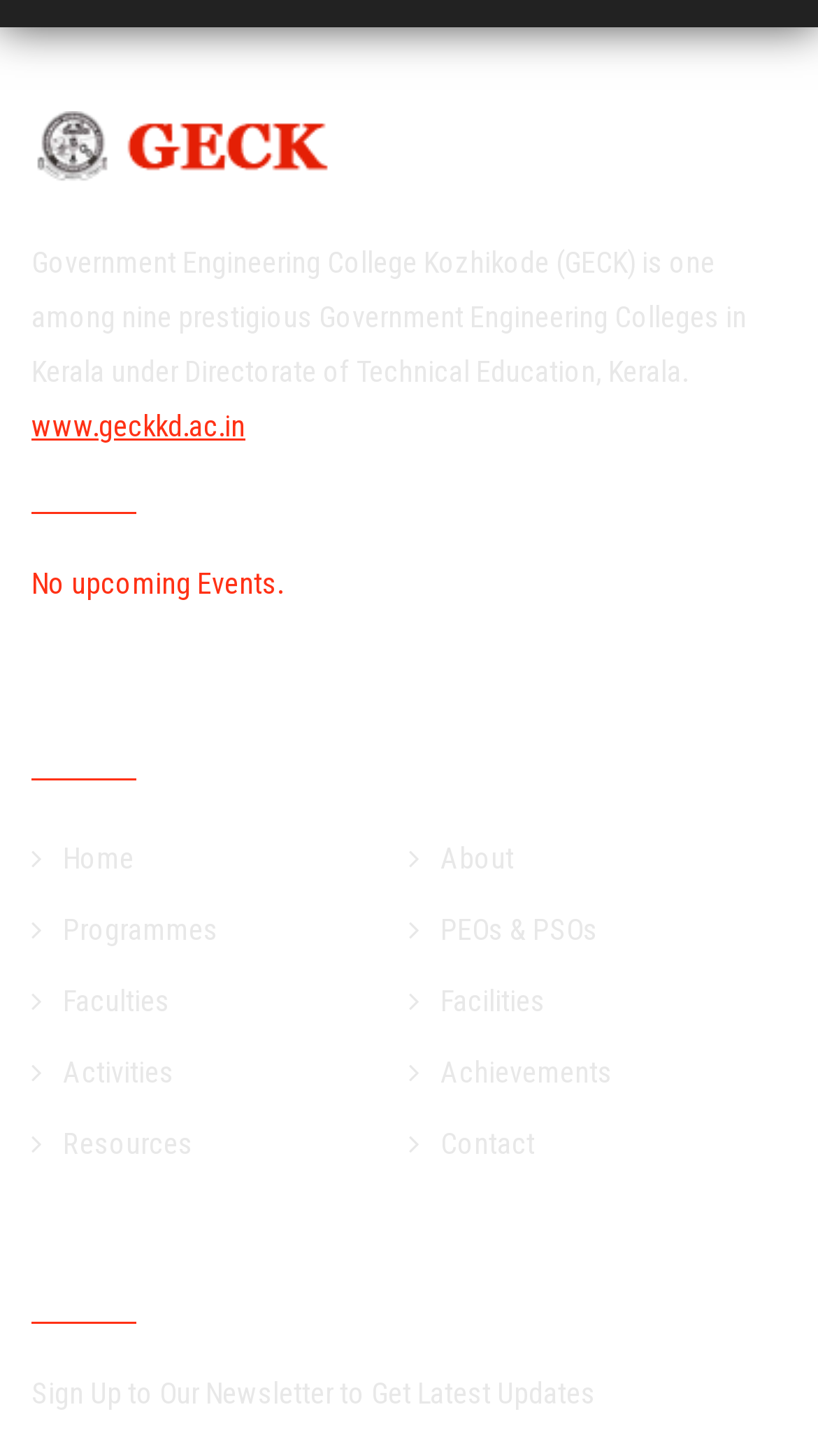Show the bounding box coordinates of the element that should be clicked to complete the task: "go to the home page".

[0.038, 0.566, 0.164, 0.614]